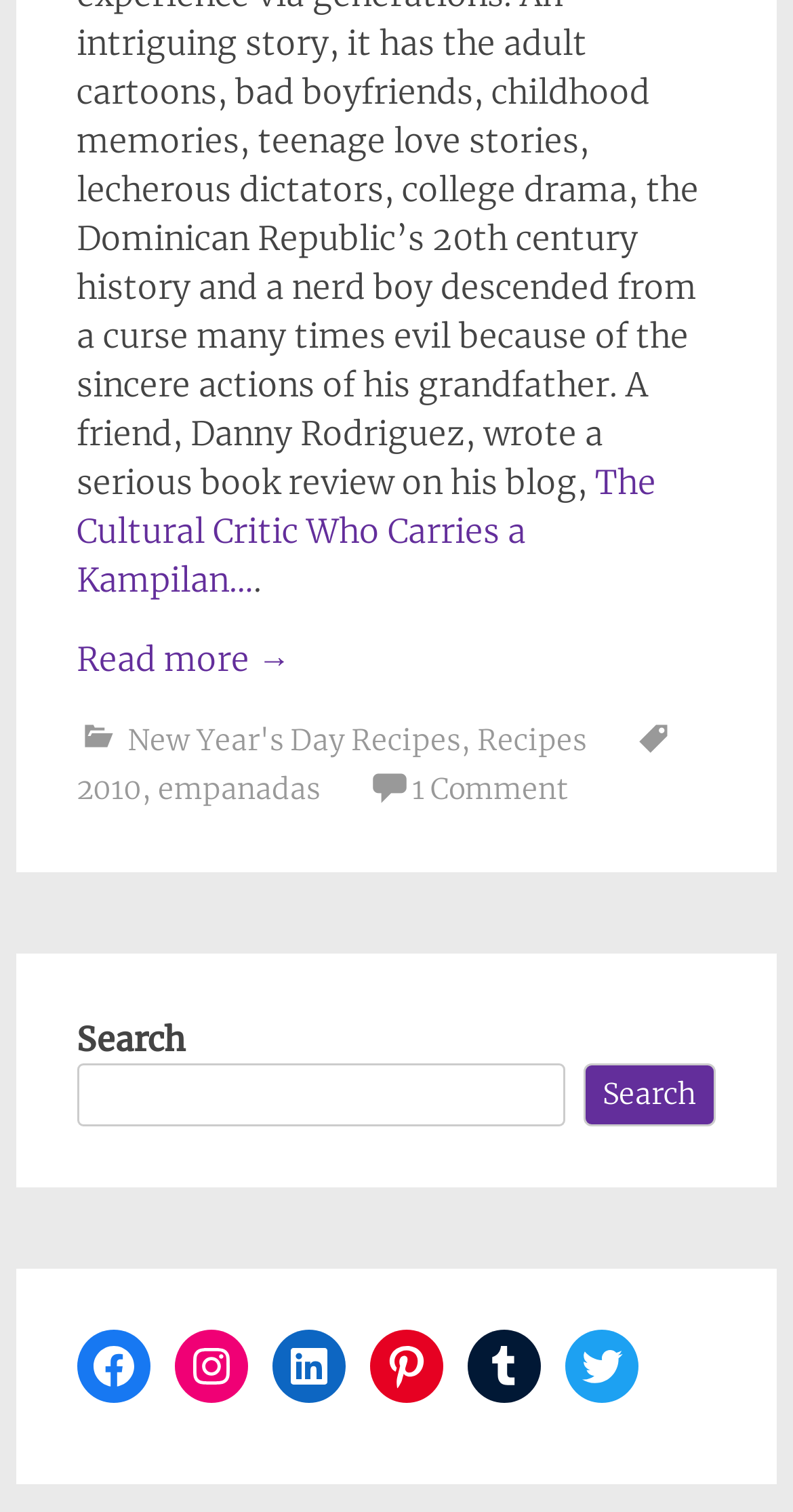What is the category of the 'empanadas' link?
Based on the visual, give a brief answer using one word or a short phrase.

Recipes